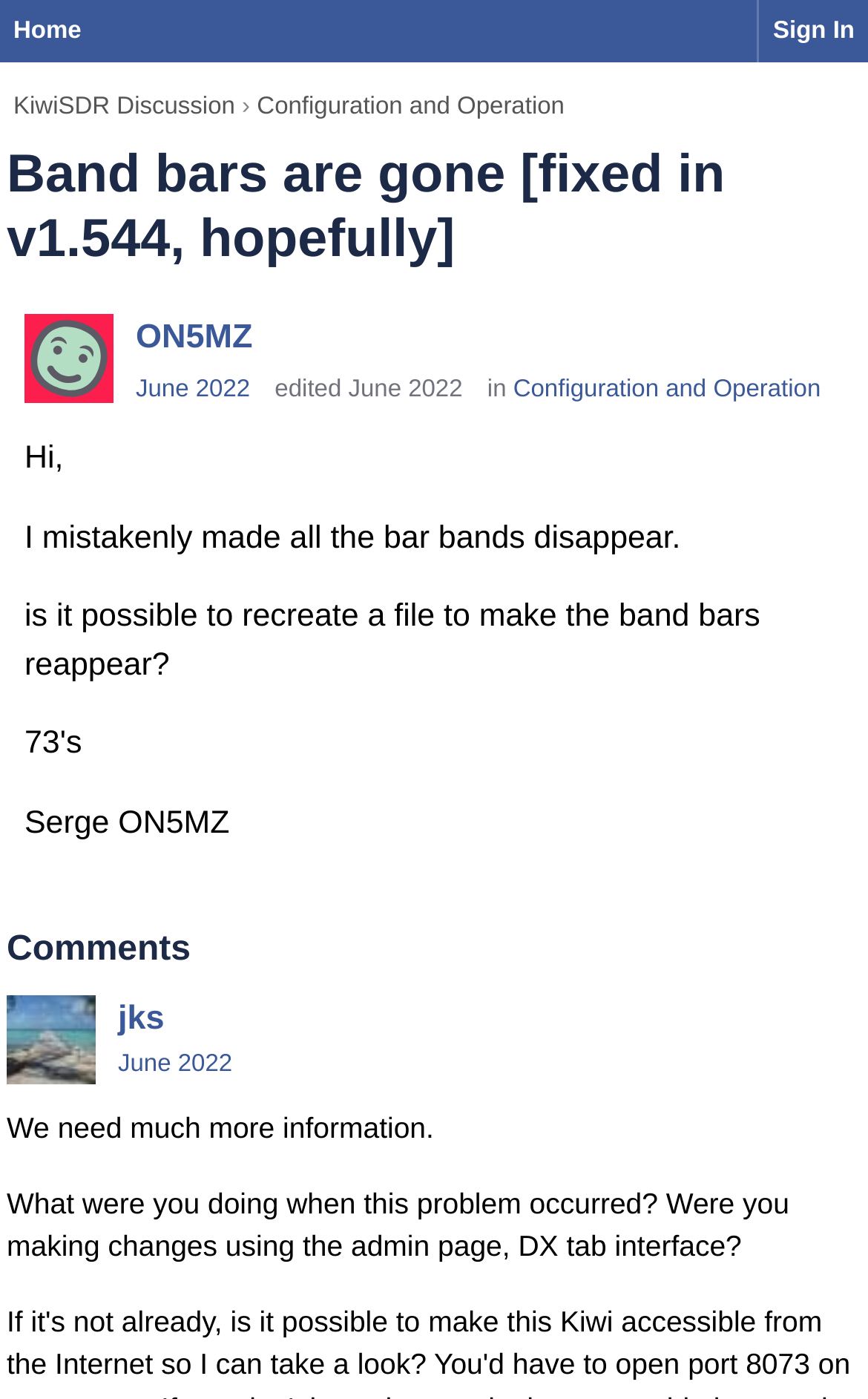Refer to the image and provide a thorough answer to this question:
What is the category of the discussion?

The category of the discussion is Configuration and Operation, as indicated by the link 'Configuration and Operation' at the top of the page and also mentioned in the post.